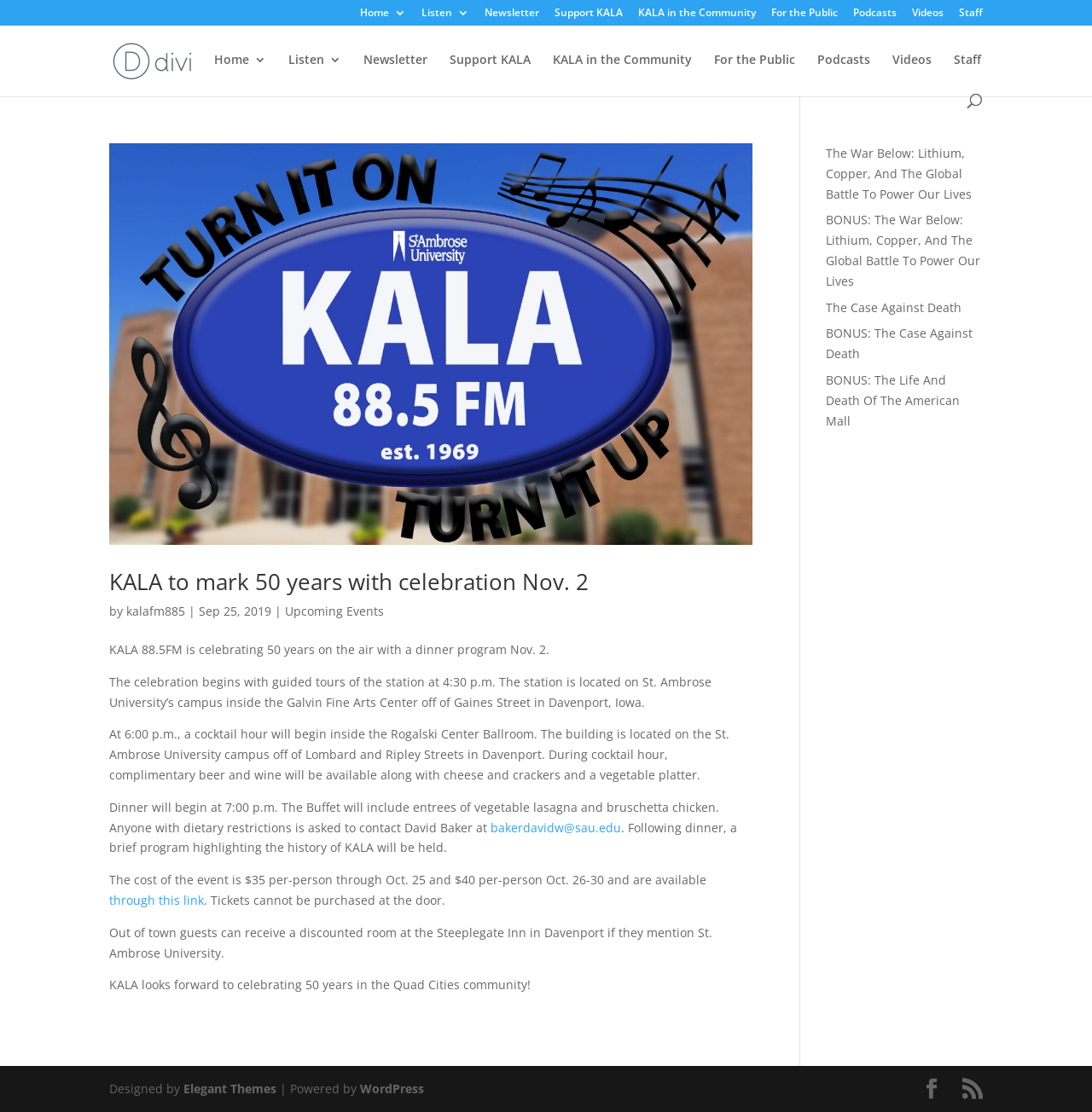Refer to the image and provide an in-depth answer to the question: 
What is the location of the KALA station?

The article mentions that the station is located on St. Ambrose University’s campus inside the Galvin Fine Arts Center off of Gaines Street in Davenport, Iowa.